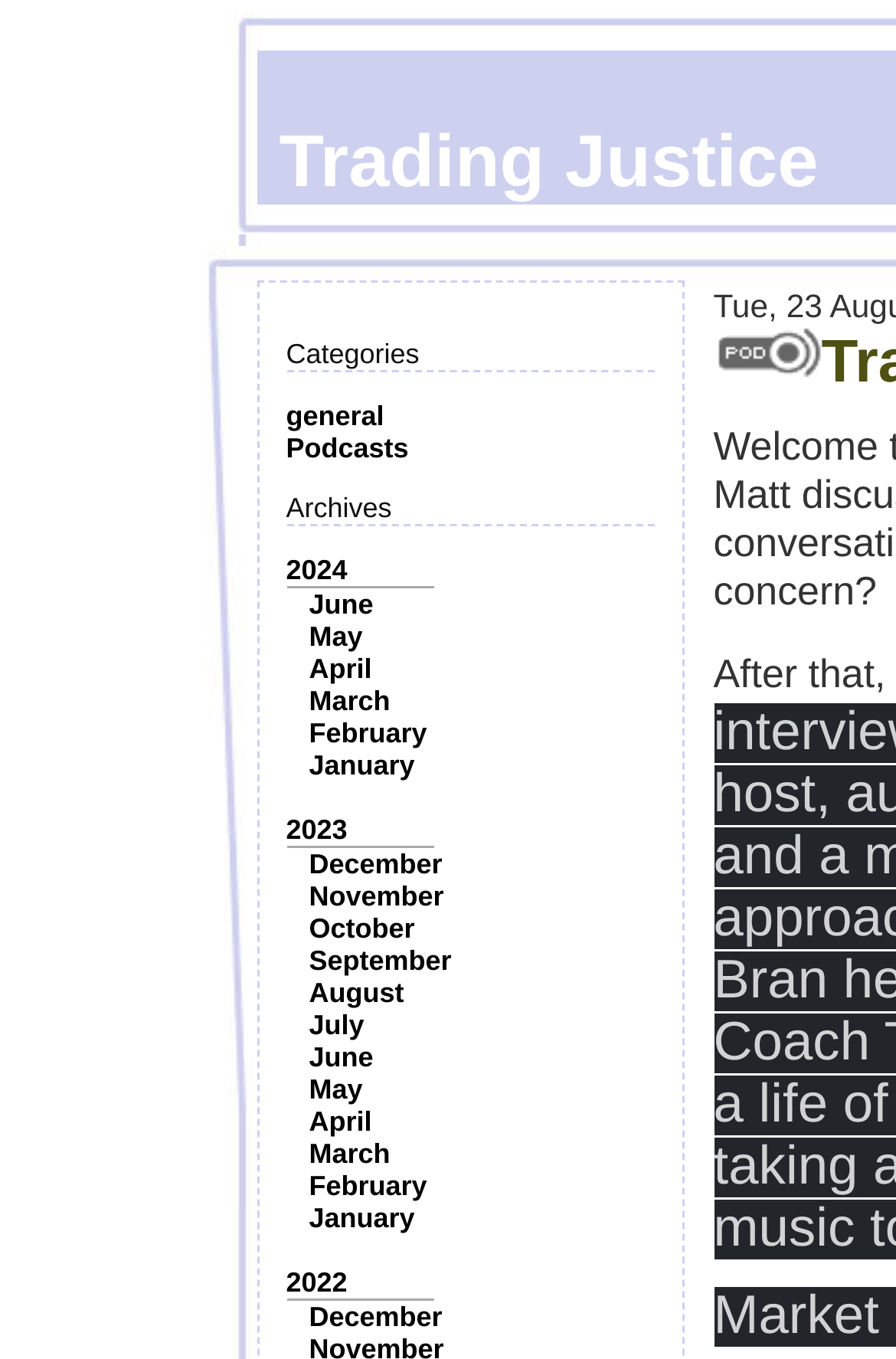Please identify the bounding box coordinates of the area I need to click to accomplish the following instruction: "Browse the December 2023 archives".

[0.345, 0.624, 0.494, 0.648]